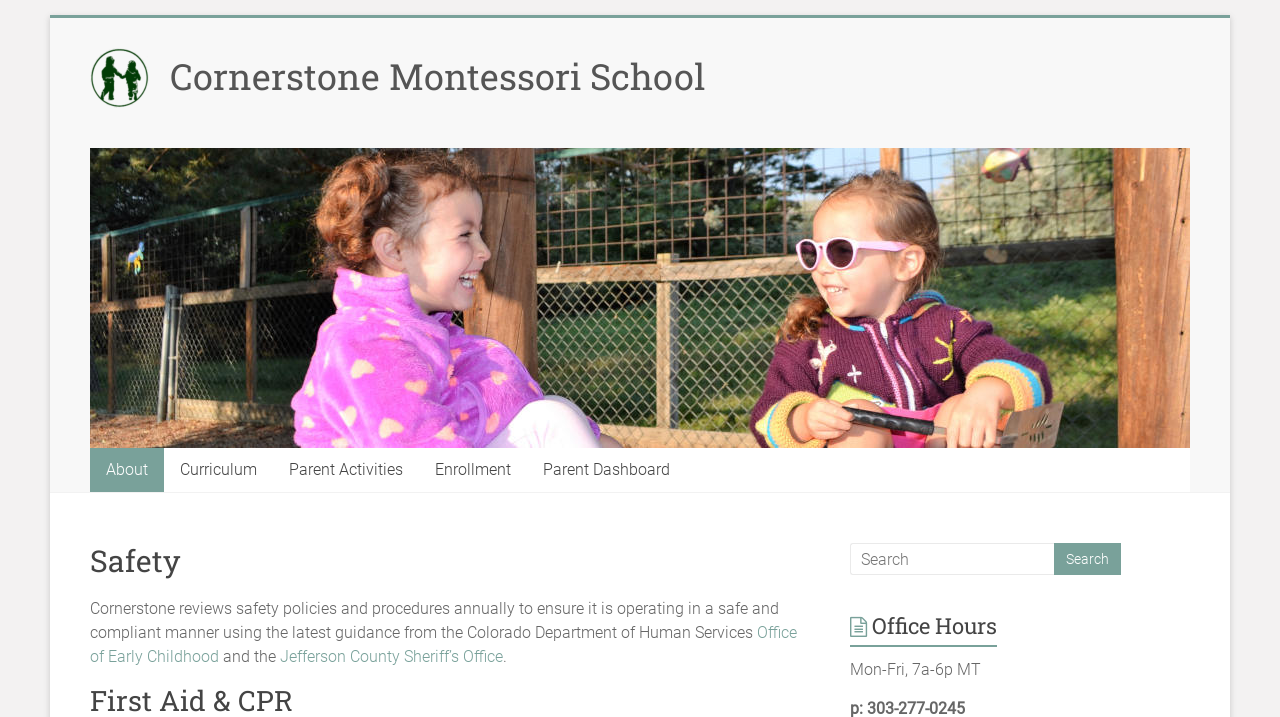Can you specify the bounding box coordinates of the area that needs to be clicked to fulfill the following instruction: "Go to the Parent Dashboard"?

[0.412, 0.625, 0.536, 0.686]